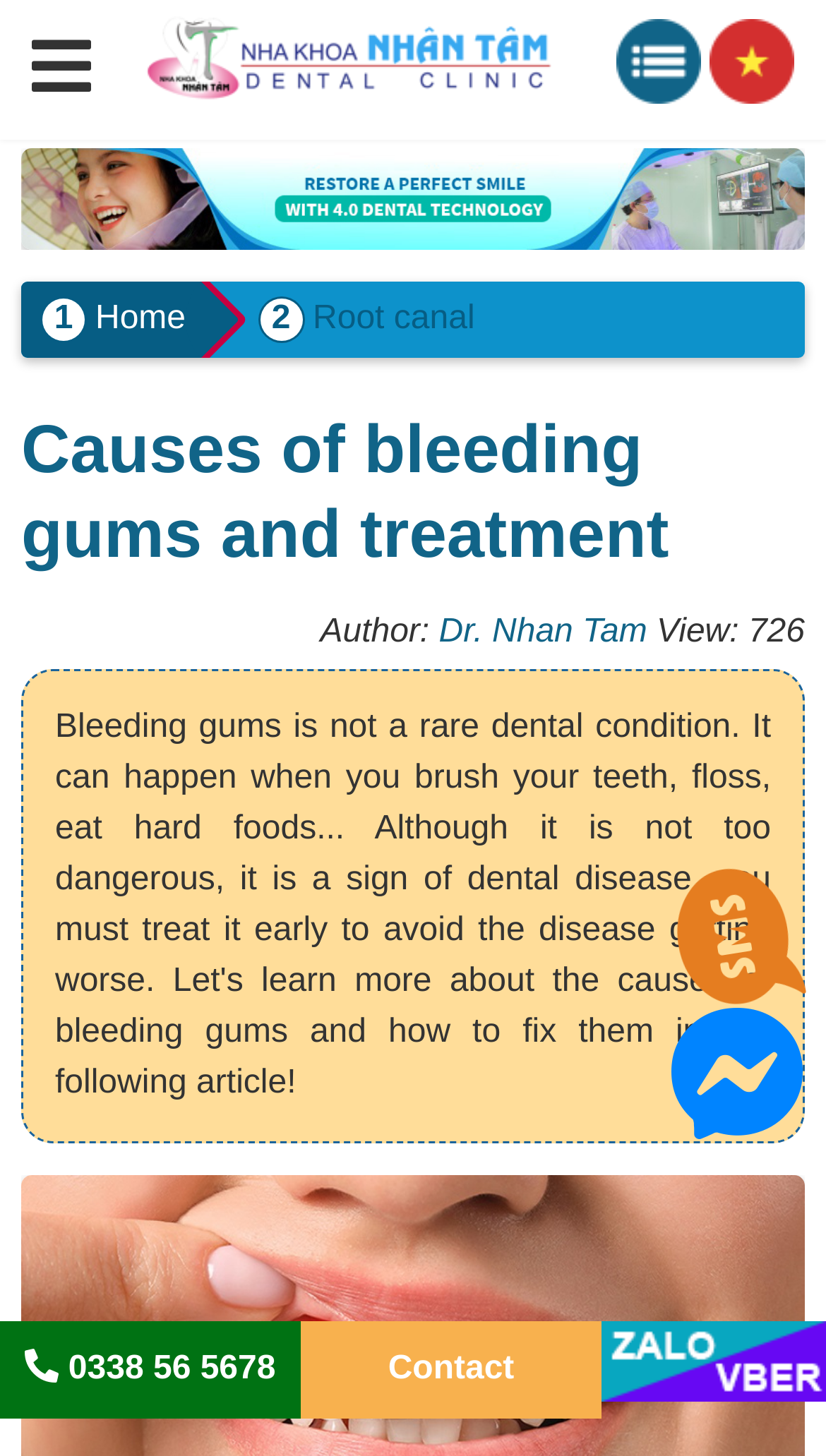Please provide a comprehensive response to the question based on the details in the image: What is the author of the article?

I found the author of the article by looking at the 'Author:' text, which is followed by a link that says 'Dr. Nhan Tam'.